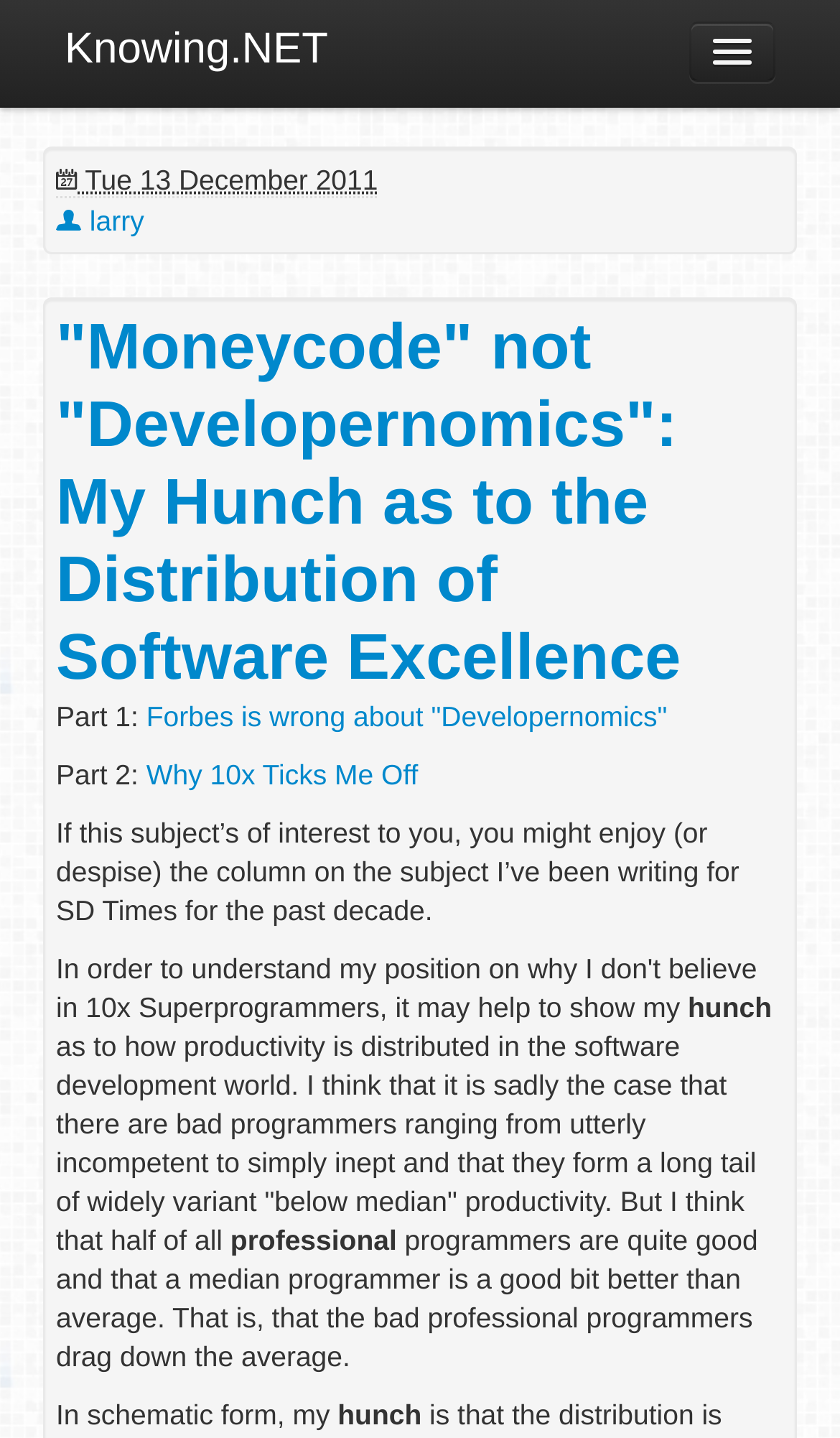Articulate a detailed summary of the webpage's content and design.

The webpage appears to be a blog post titled '"Moneycode" not "Developernomics": My Hunch as to the Distribution of Software Excellence' on the website Knowing.NET. At the top left, there is a link to the website's homepage, Knowing.NET. To the right of it, there are several links to different categories, including About, ML, Offtopic, Other, Programming, Reviews, Xamarin, and Archives.

Below these links, there is a content information section that displays the date and time the post was published, December 13, 2011, and the author's name, Larry. Next to the author's name, there is a heading that repeats the title of the blog post.

The main content of the blog post is divided into several sections. The first section starts with the text "Part 1:" and includes a link to another article titled "Forbes is wrong about 'Developernomics'". The second section starts with the text "Part 2:" and includes a link to another article titled "Why 10x Ticks Me Off".

The rest of the blog post is a lengthy text that discusses the distribution of software excellence, with the author sharing their hunch on how productivity is distributed in the software development world. The text is divided into several paragraphs, with some keywords highlighted, such as "hunch" and "professional".